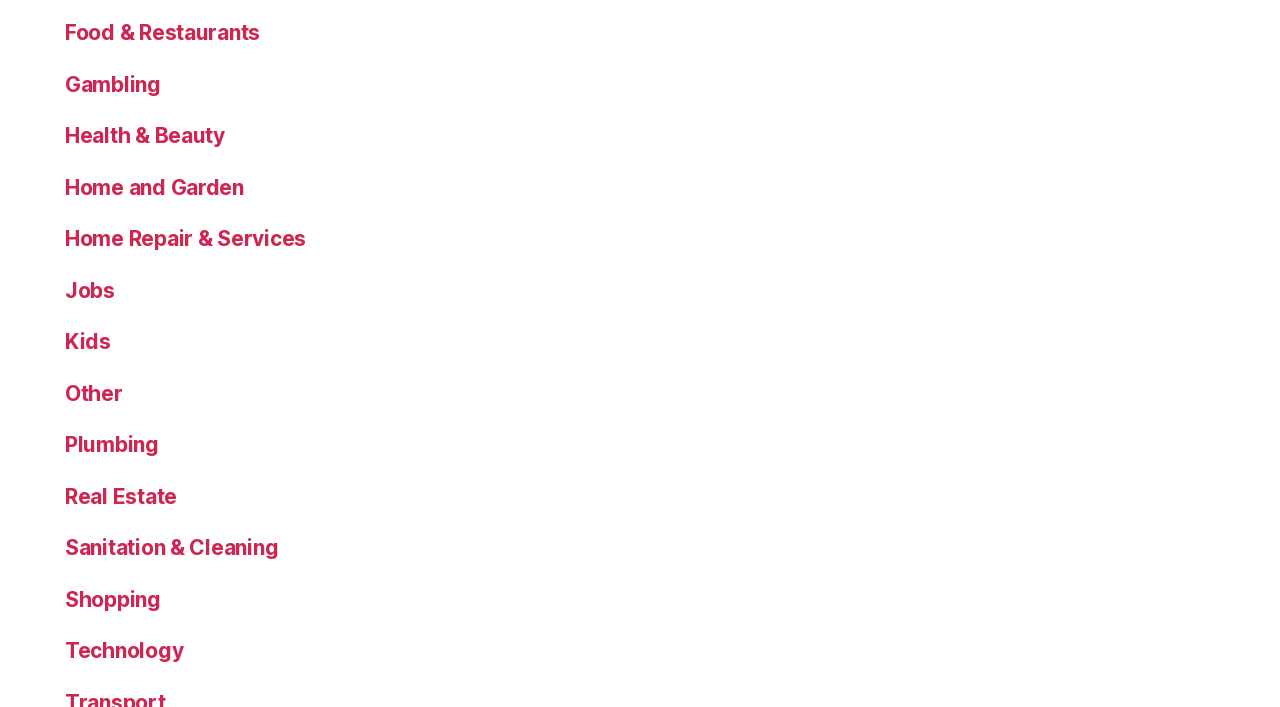Find the bounding box coordinates of the element to click in order to complete this instruction: "Discover Home and Garden". The bounding box coordinates must be four float numbers between 0 and 1, denoted as [left, top, right, bottom].

[0.051, 0.247, 0.191, 0.283]